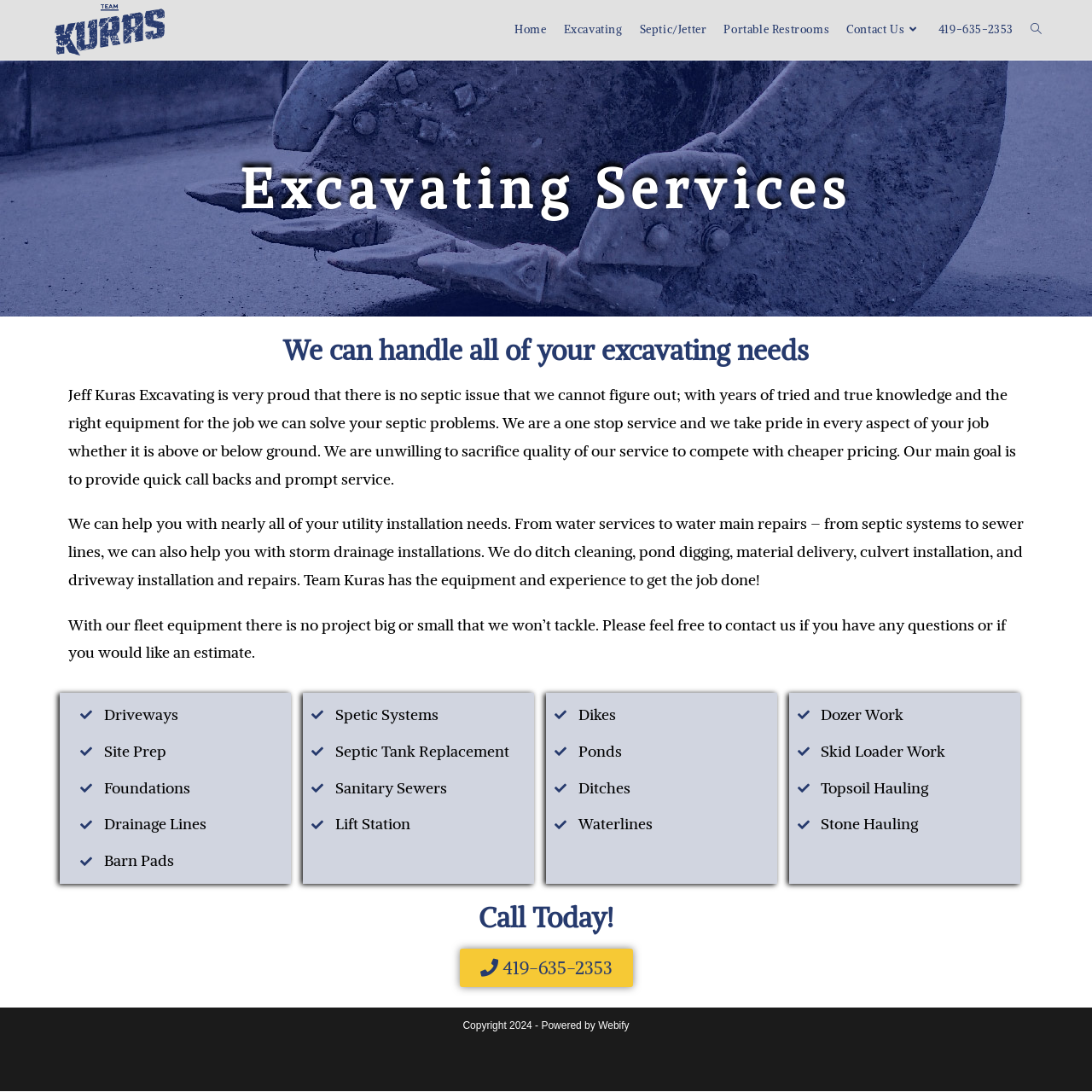Kindly determine the bounding box coordinates of the area that needs to be clicked to fulfill this instruction: "Call the phone number".

[0.851, 0.0, 0.936, 0.055]